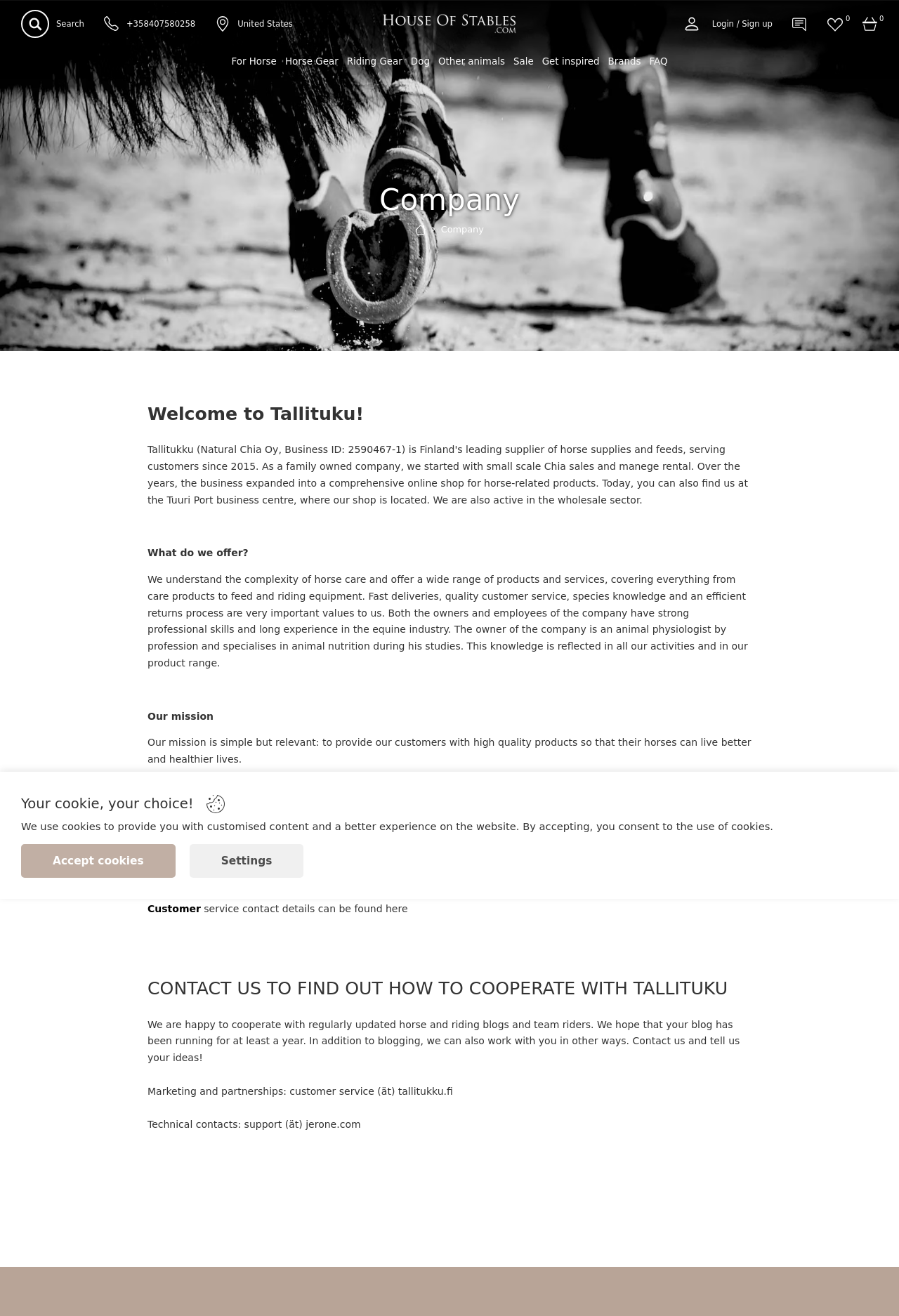Pinpoint the bounding box coordinates of the clickable element to carry out the following instruction: "Login or sign up."

[0.792, 0.014, 0.859, 0.023]